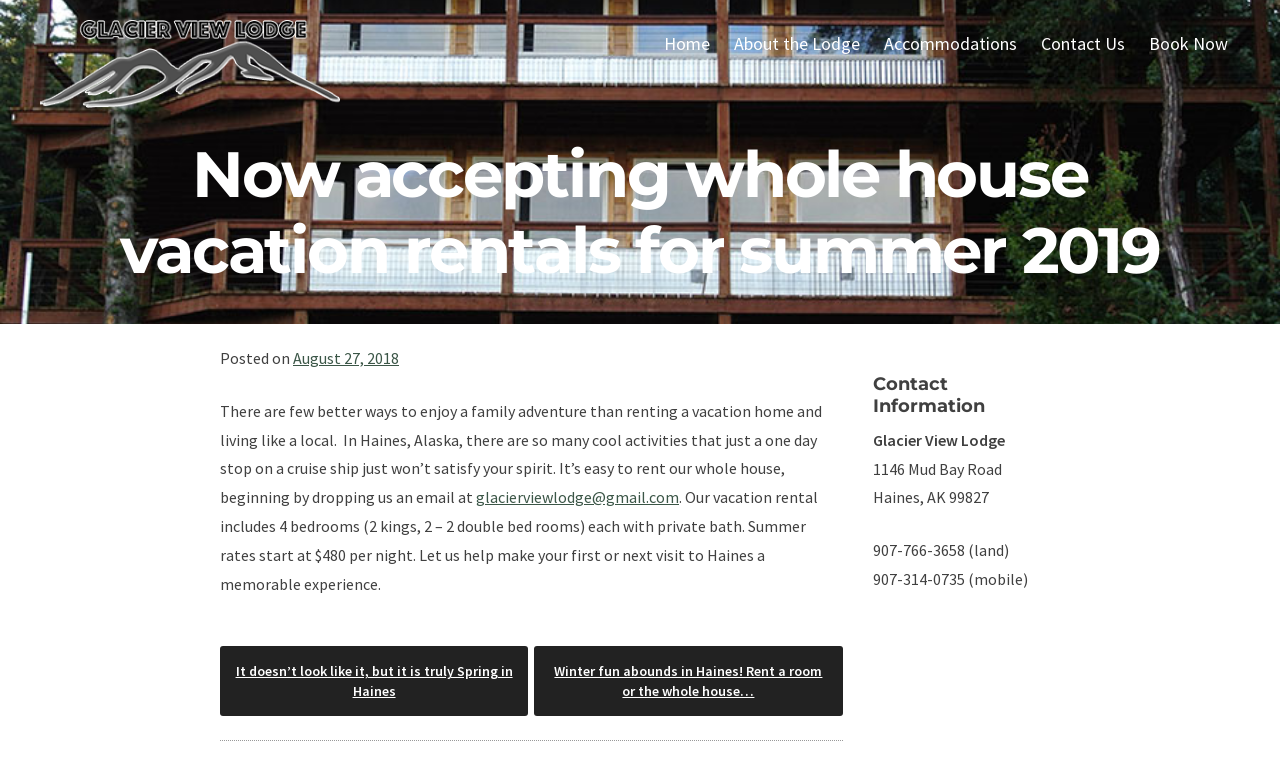Please locate the bounding box coordinates of the element's region that needs to be clicked to follow the instruction: "View the 'About the Lodge' page". The bounding box coordinates should be provided as four float numbers between 0 and 1, i.e., [left, top, right, bottom].

[0.564, 0.026, 0.681, 0.089]